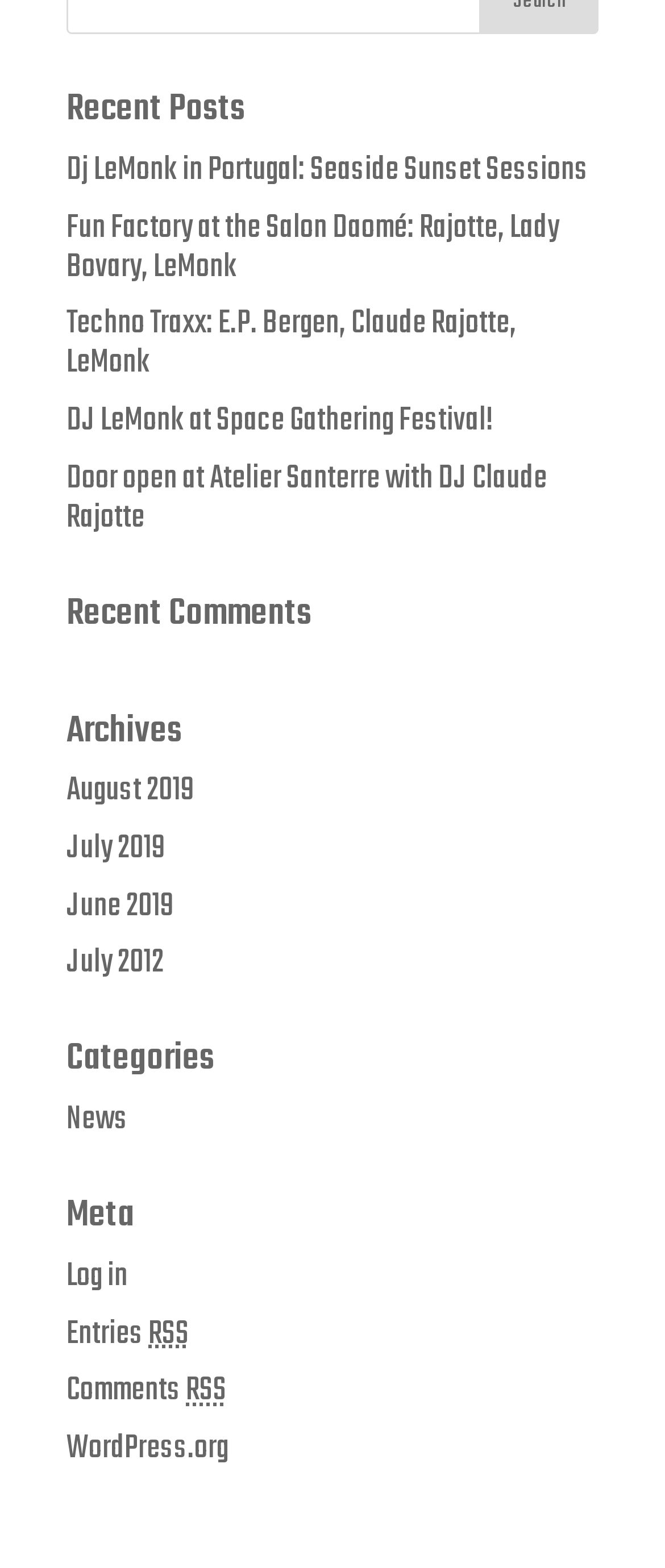Mark the bounding box of the element that matches the following description: "WordPress.org".

[0.1, 0.907, 0.344, 0.94]